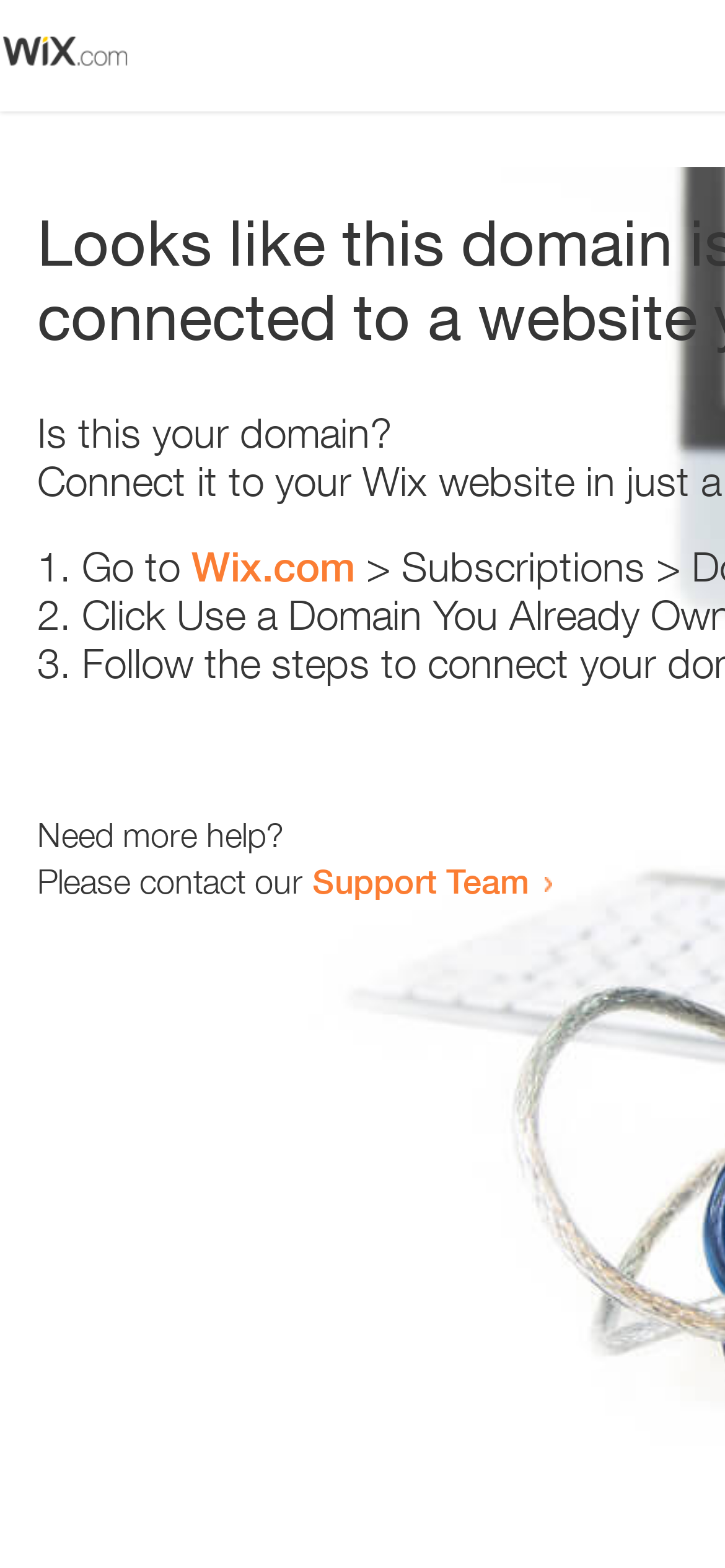From the webpage screenshot, predict the bounding box of the UI element that matches this description: "Wix.com".

[0.264, 0.346, 0.49, 0.377]